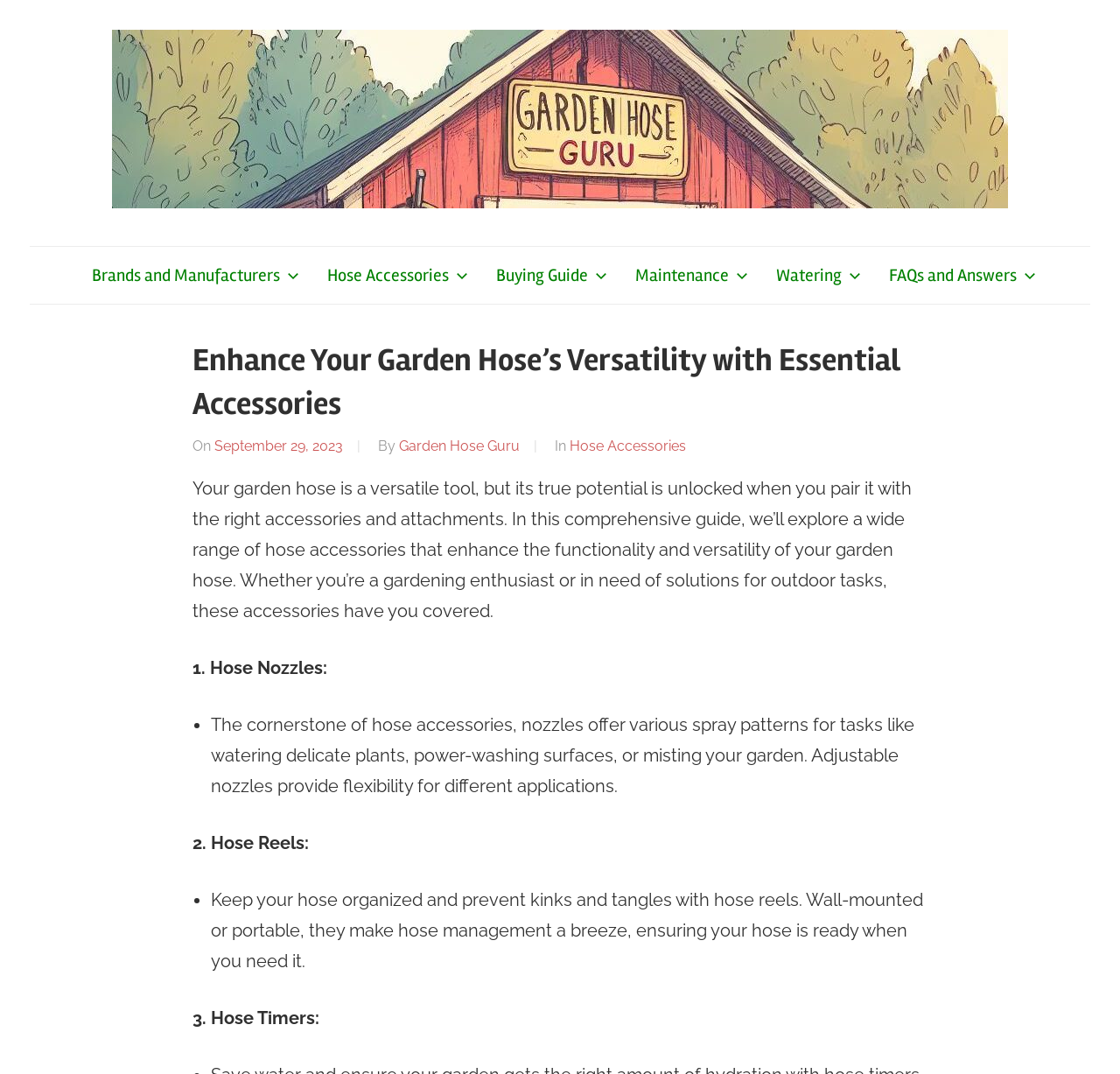Find the UI element described as: "Hose Accessories" and predict its bounding box coordinates. Ensure the coordinates are four float numbers between 0 and 1, [left, top, right, bottom].

[0.276, 0.229, 0.427, 0.282]